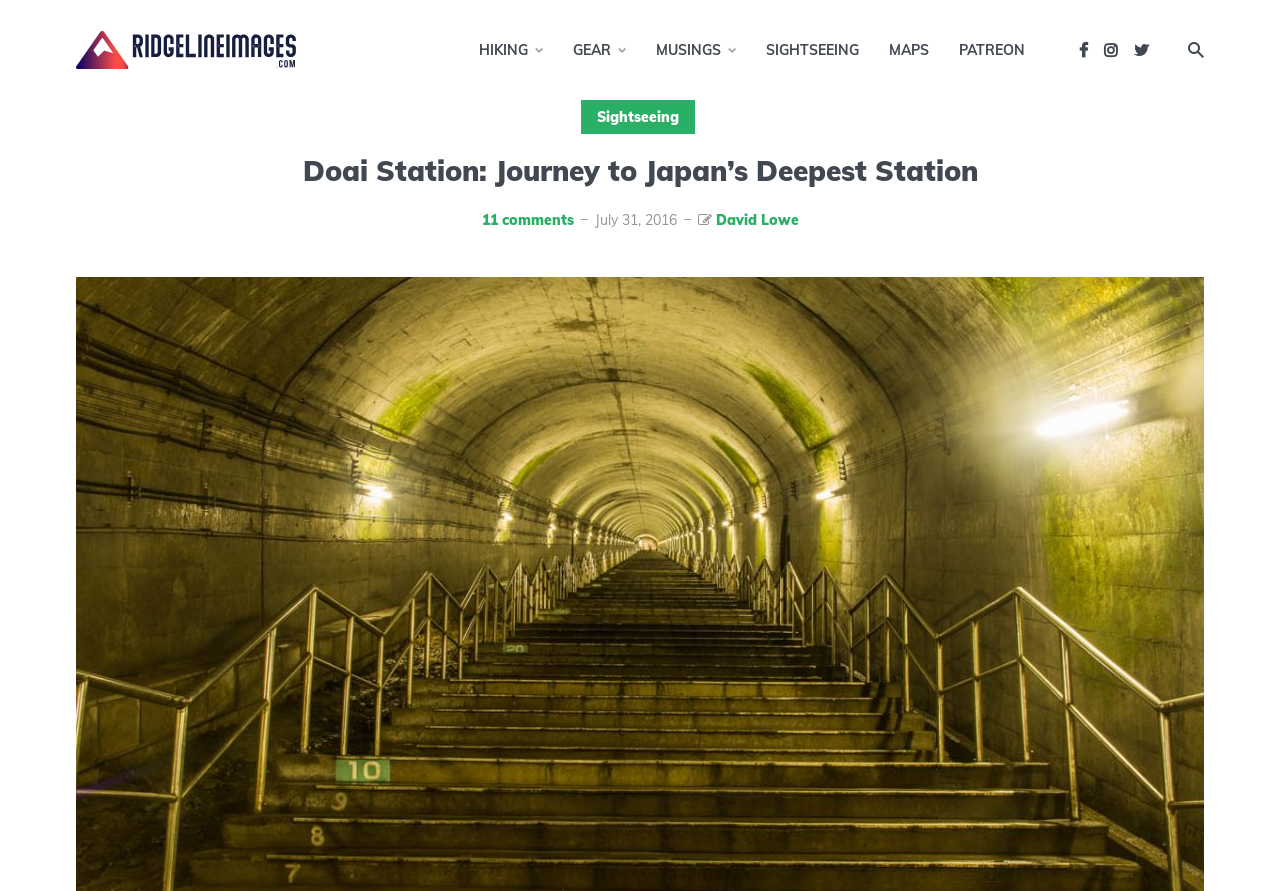Identify the bounding box coordinates of the region I need to click to complete this instruction: "go to home page".

None